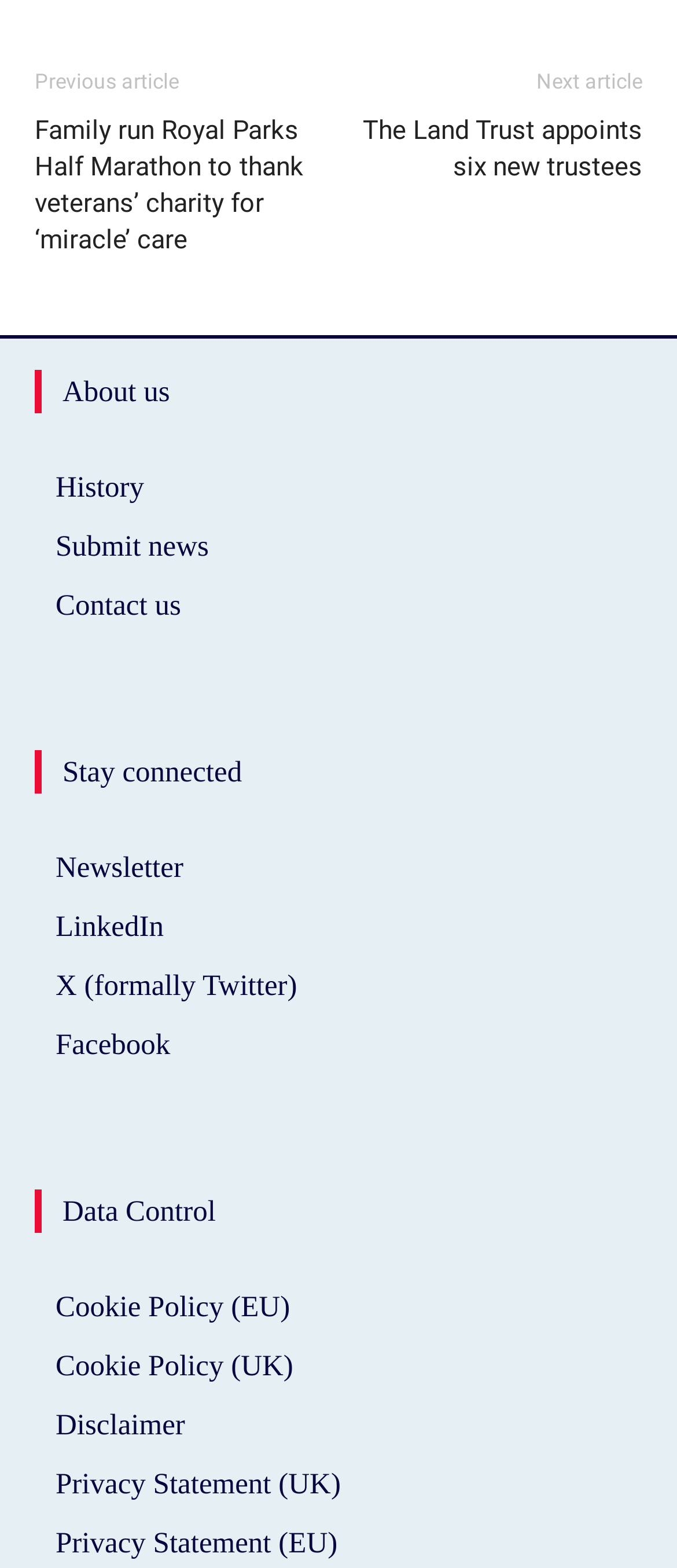Locate the bounding box coordinates of the element that should be clicked to execute the following instruction: "View the news about Family run Royal Parks Half Marathon".

[0.051, 0.072, 0.5, 0.165]